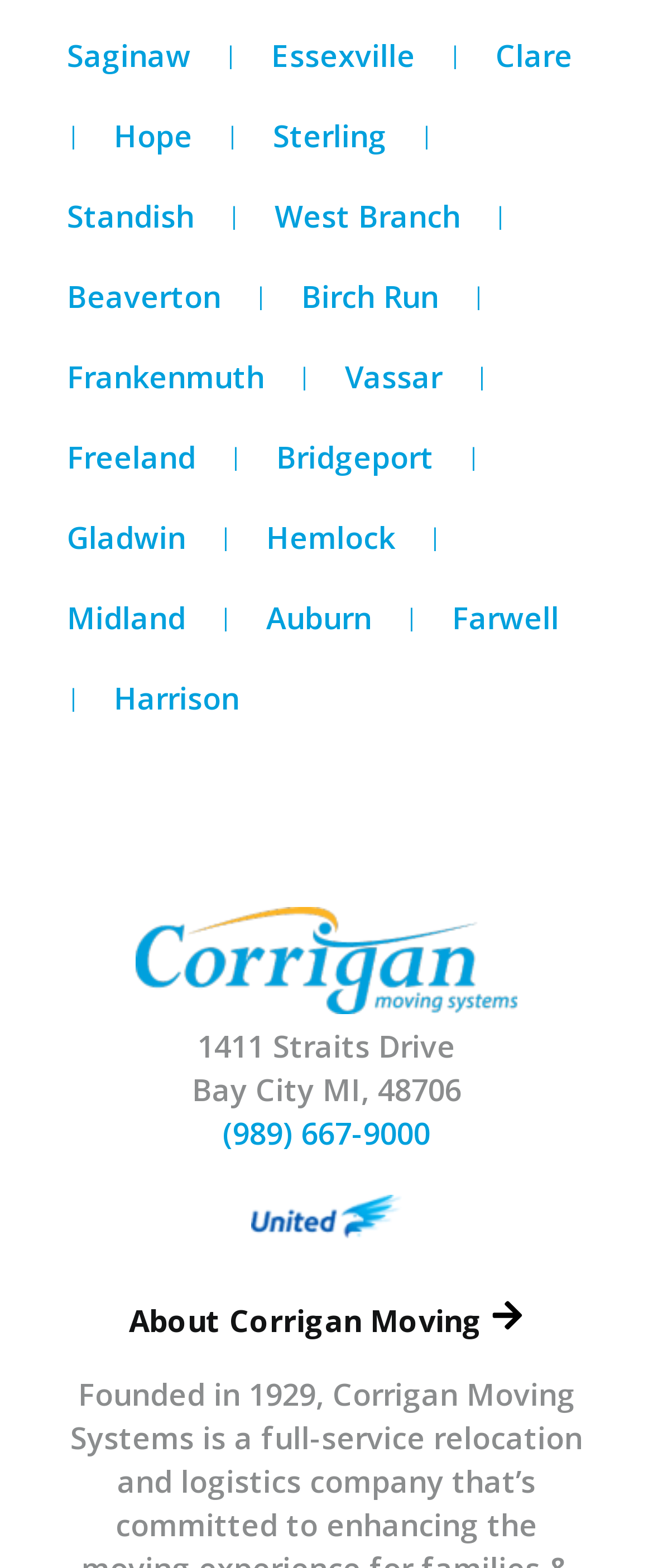Please identify the bounding box coordinates of the region to click in order to complete the task: "Call (989) 667-9000". The coordinates must be four float numbers between 0 and 1, specified as [left, top, right, bottom].

[0.341, 0.709, 0.659, 0.735]